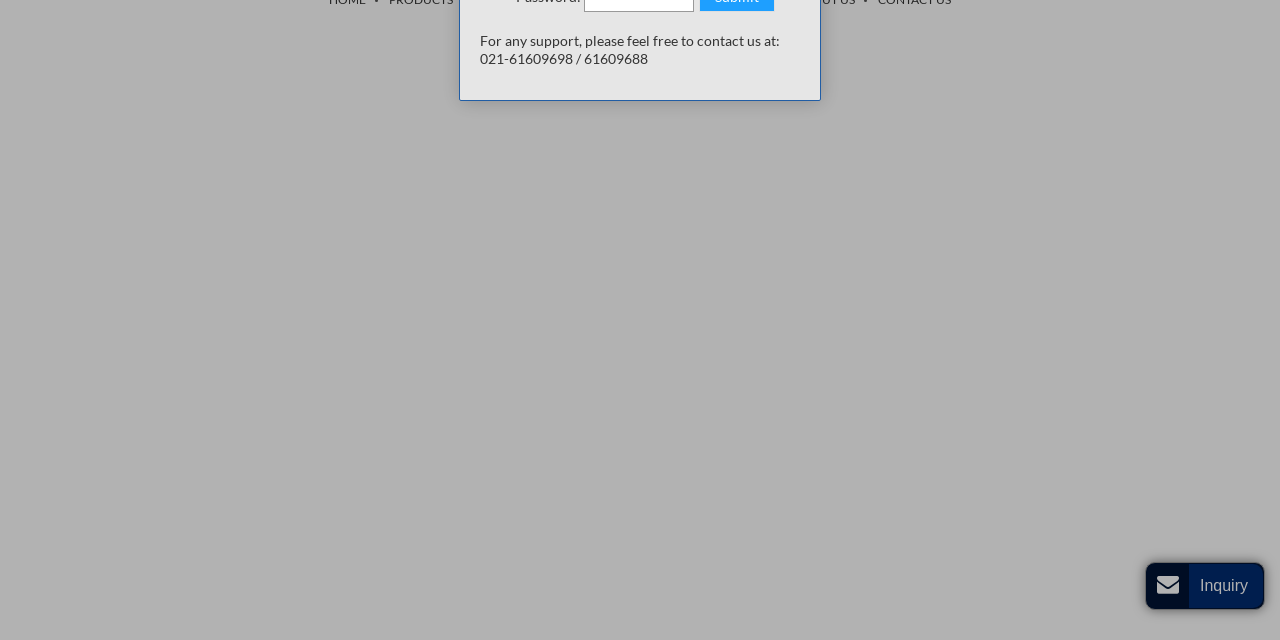Provide the bounding box coordinates of the HTML element this sentence describes: "Does Dan Miragliotta still ref?". The bounding box coordinates consist of four float numbers between 0 and 1, i.e., [left, top, right, bottom].

None